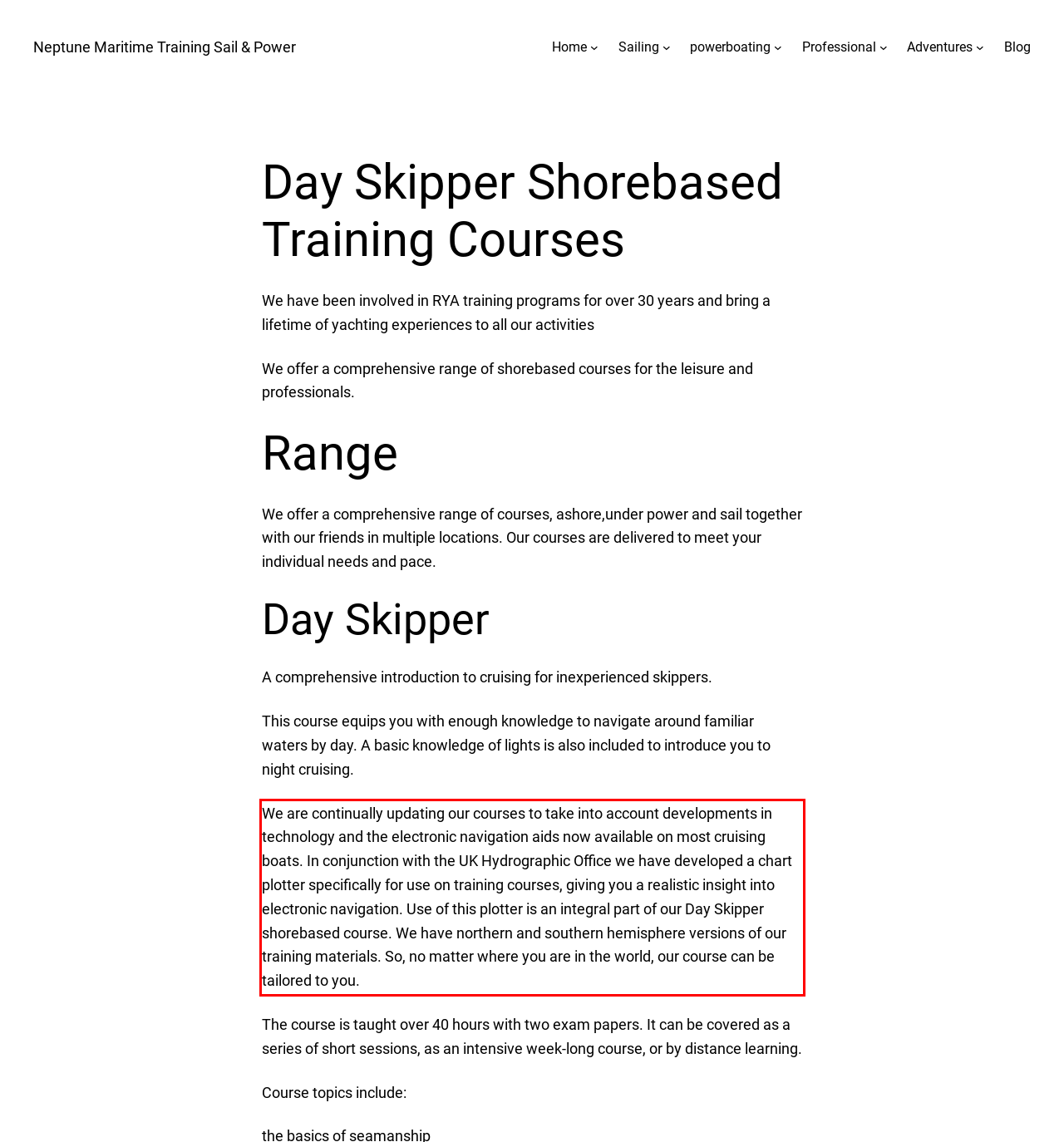Please take the screenshot of the webpage, find the red bounding box, and generate the text content that is within this red bounding box.

We are continually updating our courses to take into account developments in technology and the electronic navigation aids now available on most cruising boats. In conjunction with the UK Hydrographic Office we have developed a chart plotter specifically for use on training courses, giving you a realistic insight into electronic navigation. Use of this plotter is an integral part of our Day Skipper shorebased course. We have northern and southern hemisphere versions of our training materials. So, no matter where you are in the world, our course can be tailored to you.